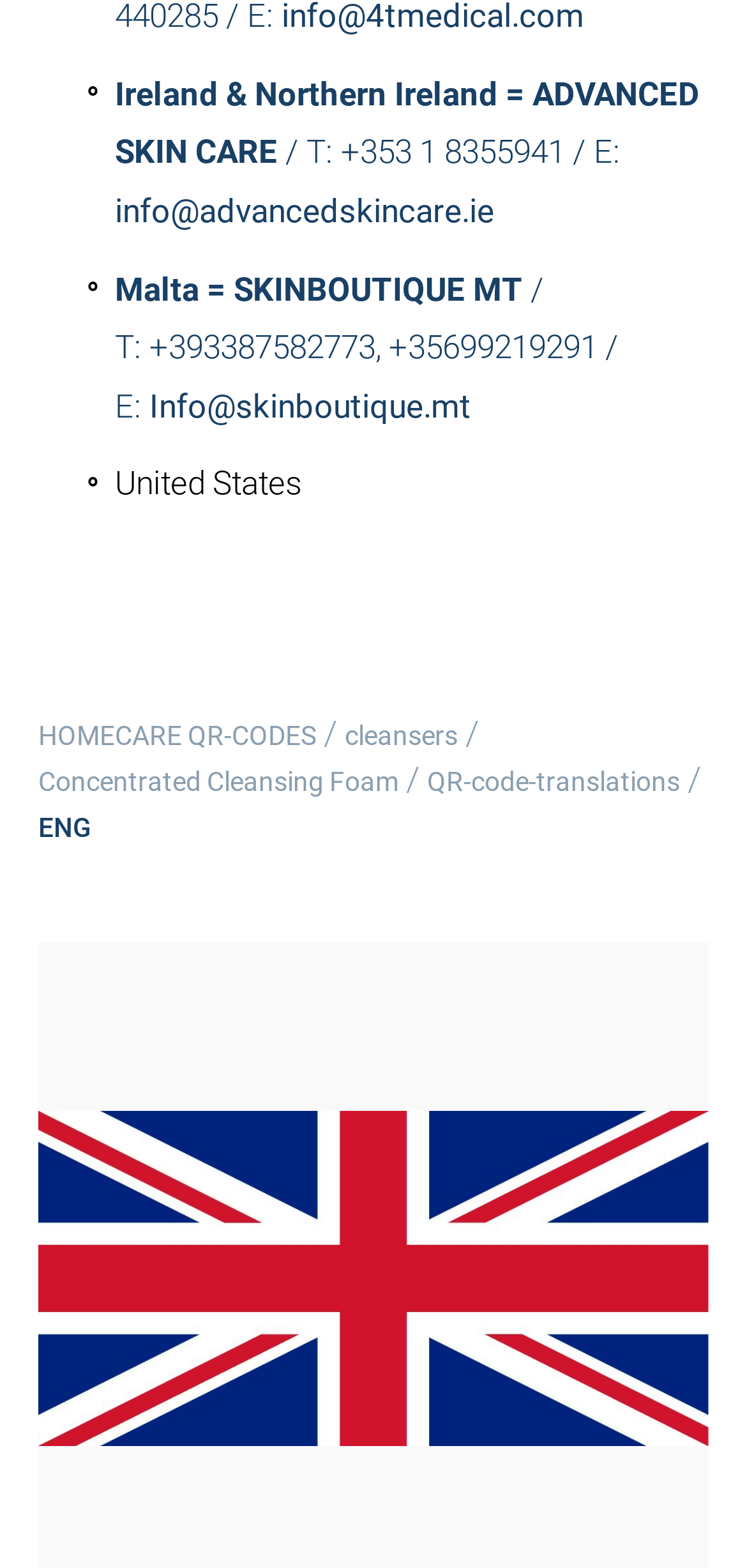Bounding box coordinates are specified in the format (top-left x, top-left y, bottom-right x, bottom-right y). All values are floating point numbers bounded between 0 and 1. Please provide the bounding box coordinate of the region this sentence describes: Concentrated Cleansing Foam

[0.051, 0.485, 0.533, 0.514]